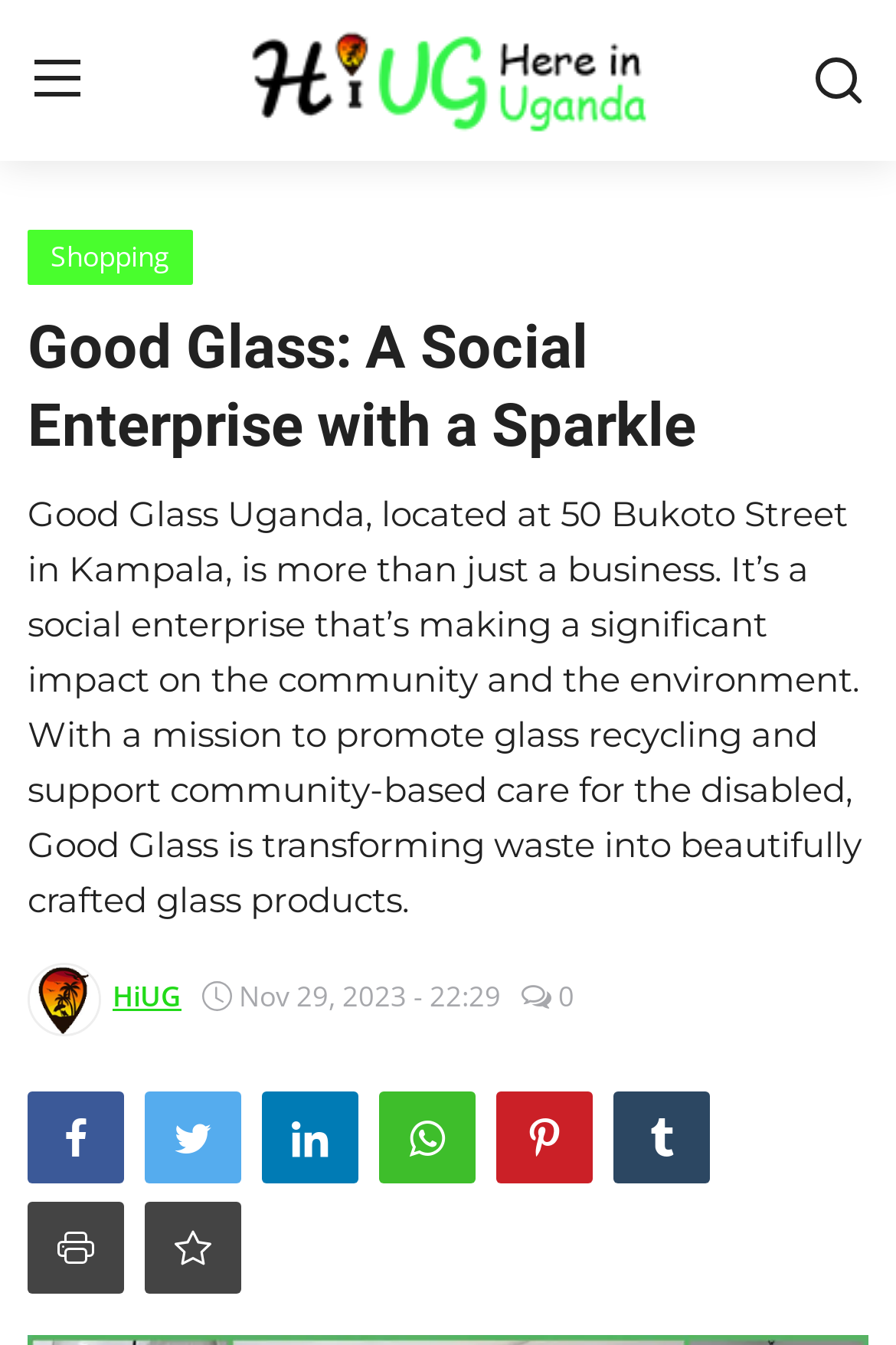Craft a detailed narrative of the webpage's structure and content.

The webpage is about Good Glass Uganda, a social enterprise that promotes glass recycling and supports community-based care for the disabled. At the top left corner, there is a menu button and a logo image. On the top right corner, there is a search button and an image. Below the logo, there are links to login, register, and navigate to different pages such as Home, Contact, Gallery, and more.

The main content of the webpage is divided into two sections. The first section has a heading that reads "Good Glass: A Social Enterprise with a Sparkle" and a subheading that describes the mission and impact of Good Glass Uganda. Below the subheading, there is a link to "HiUG" with an accompanying image.

The second section appears to be a news article or blog post with a date and time stamp "Nov 29, 2023 - 22:29" and a rating or score of "0". There are also several social media links and an "Add to Reading List" button at the bottom of the page.

Throughout the webpage, there are a total of 7 buttons, 14 links, 11 images, and 2 headings. The layout is organized with a clear hierarchy of elements, making it easy to navigate and read.